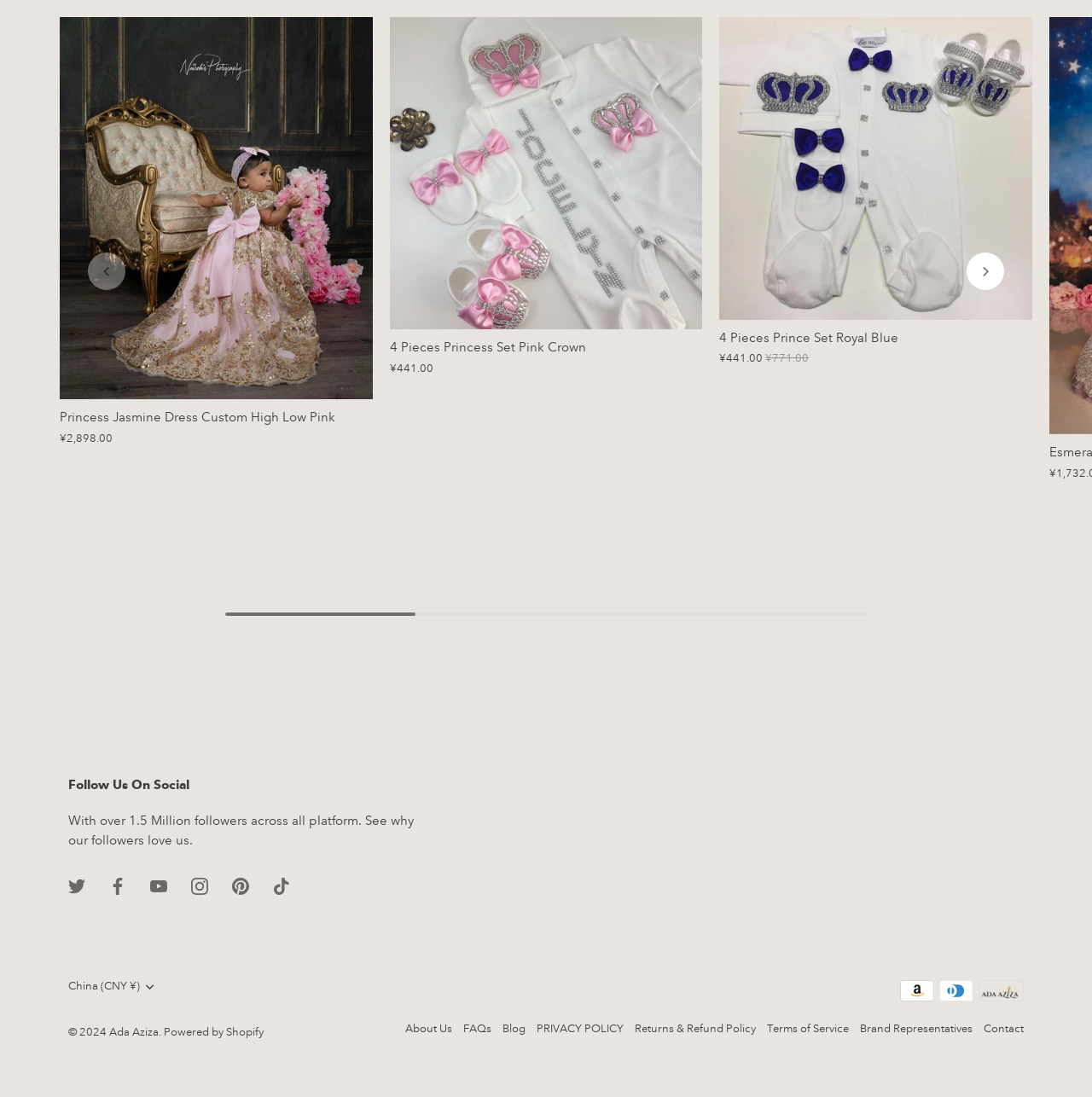Identify the bounding box coordinates of the section that should be clicked to achieve the task described: "View About Us page".

[0.371, 0.932, 0.414, 0.944]